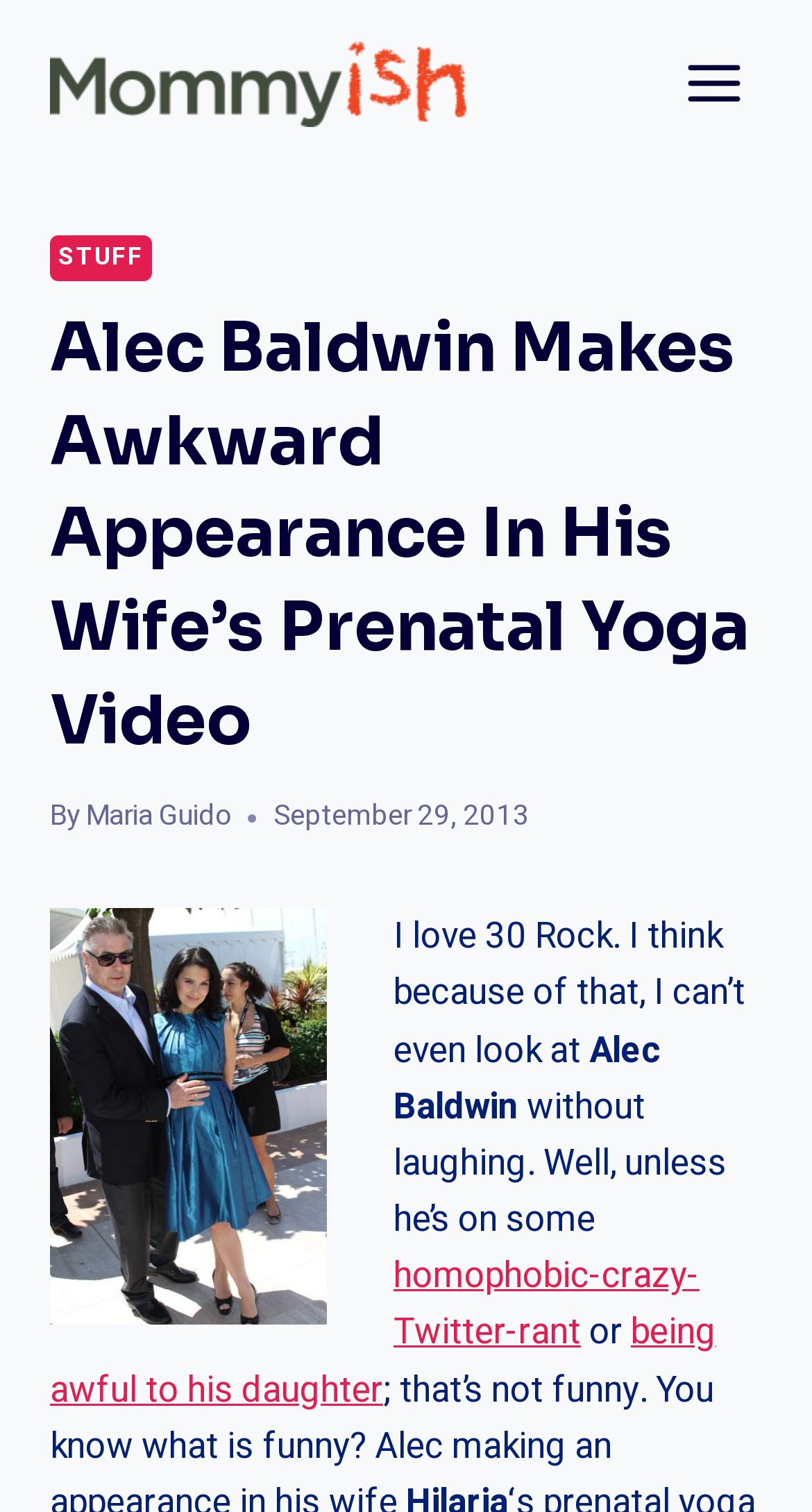Describe all the key features of the webpage in detail.

The webpage appears to be an article about Alec Baldwin, with a focus on his awkward appearance in his wife's prenatal yoga video. At the top left of the page, there is a link to the website "Mommyish" accompanied by an image with the same name. 

To the right of the top section, there is a button to open a menu. When expanded, the menu displays a header with several links, including "STUFF", and a heading that repeats the title of the article. Below the heading, there is a byline with the author's name, "Maria Guido", and a timestamp indicating the article was published on September 29, 2013. 

Below the byline, there is a large image, likely related to the article's content. The main article text begins below the image, with a personal anecdote about the author's love for 30 Rock and how it affects their perception of Alec Baldwin. The text continues, mentioning Alec Baldwin's name and describing two scenarios where the author wouldn't laugh at him: when he's on a homophobic Twitter rant or being awful to his daughter, with the latter phrase being a link.